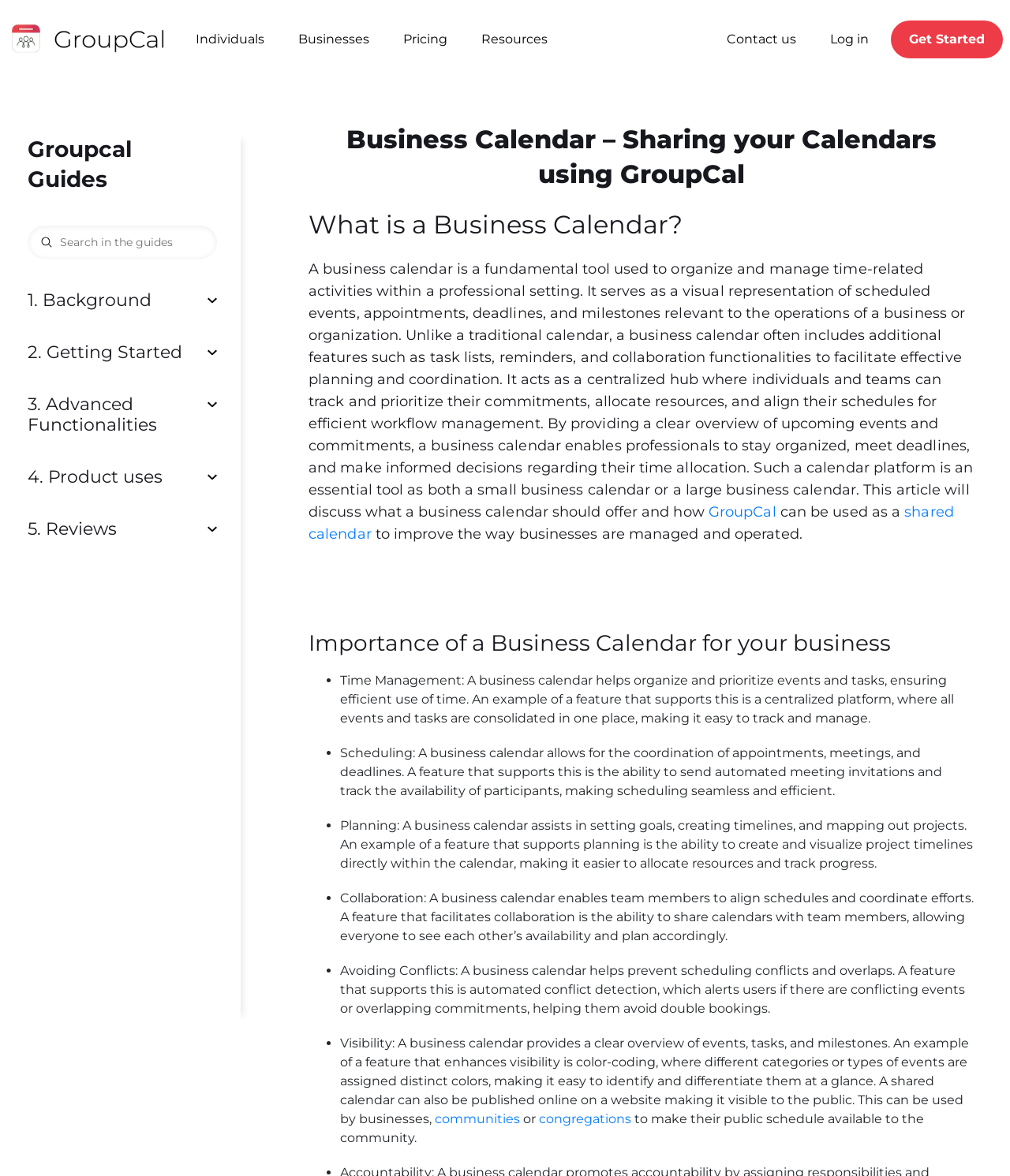Bounding box coordinates are specified in the format (top-left x, top-left y, bottom-right x, bottom-right y). All values are floating point numbers bounded between 0 and 1. Please provide the bounding box coordinate of the region this sentence describes: shared calendar

[0.305, 0.428, 0.944, 0.461]